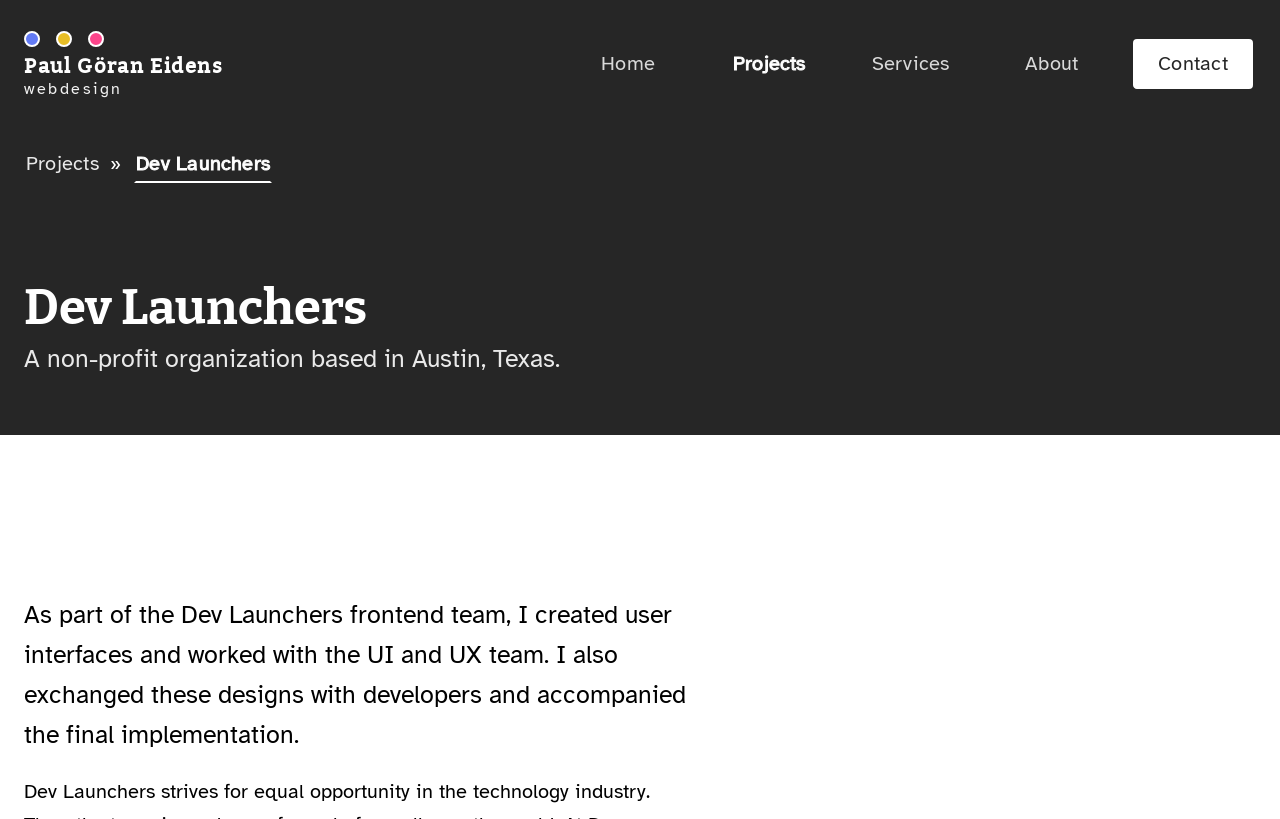How many main navigation links are there?
Using the image, answer in one word or phrase.

5